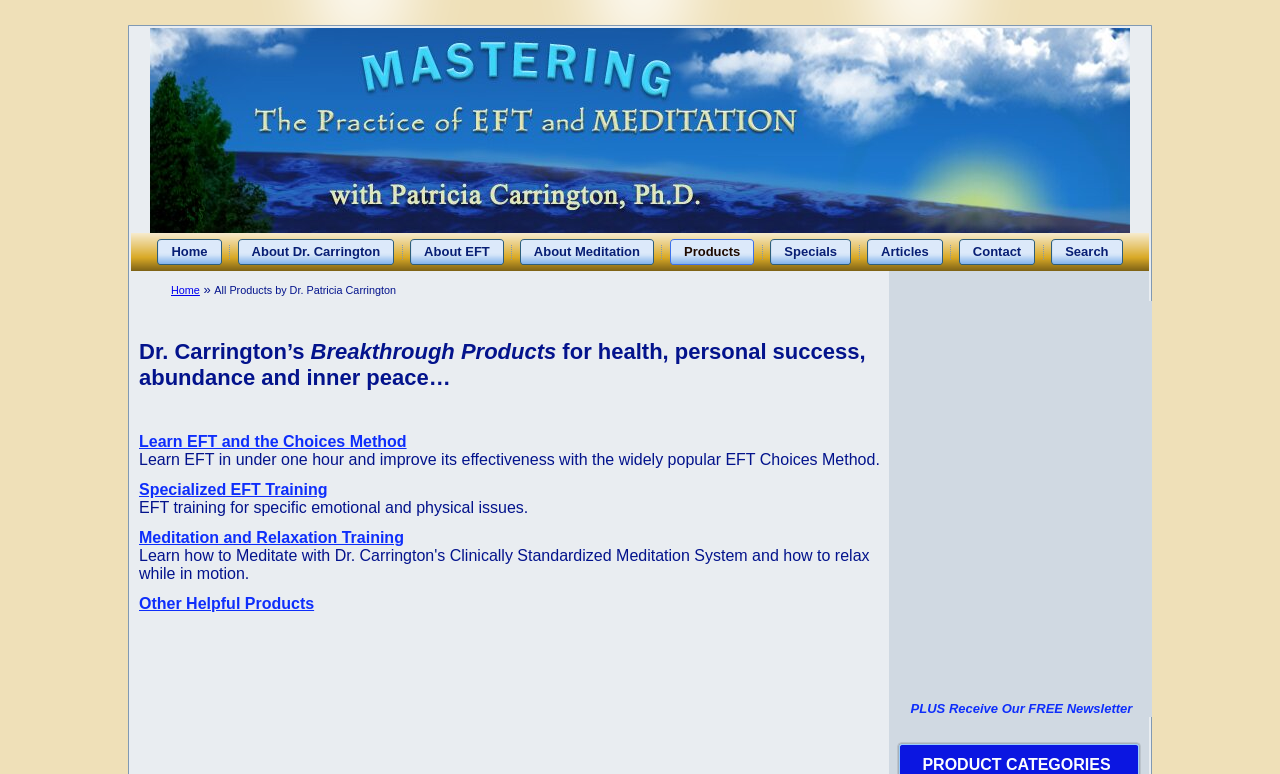Extract the bounding box coordinates for the UI element described by the text: "Meditation and Relaxation Training". The coordinates should be in the form of [left, top, right, bottom] with values between 0 and 1.

[0.109, 0.683, 0.316, 0.705]